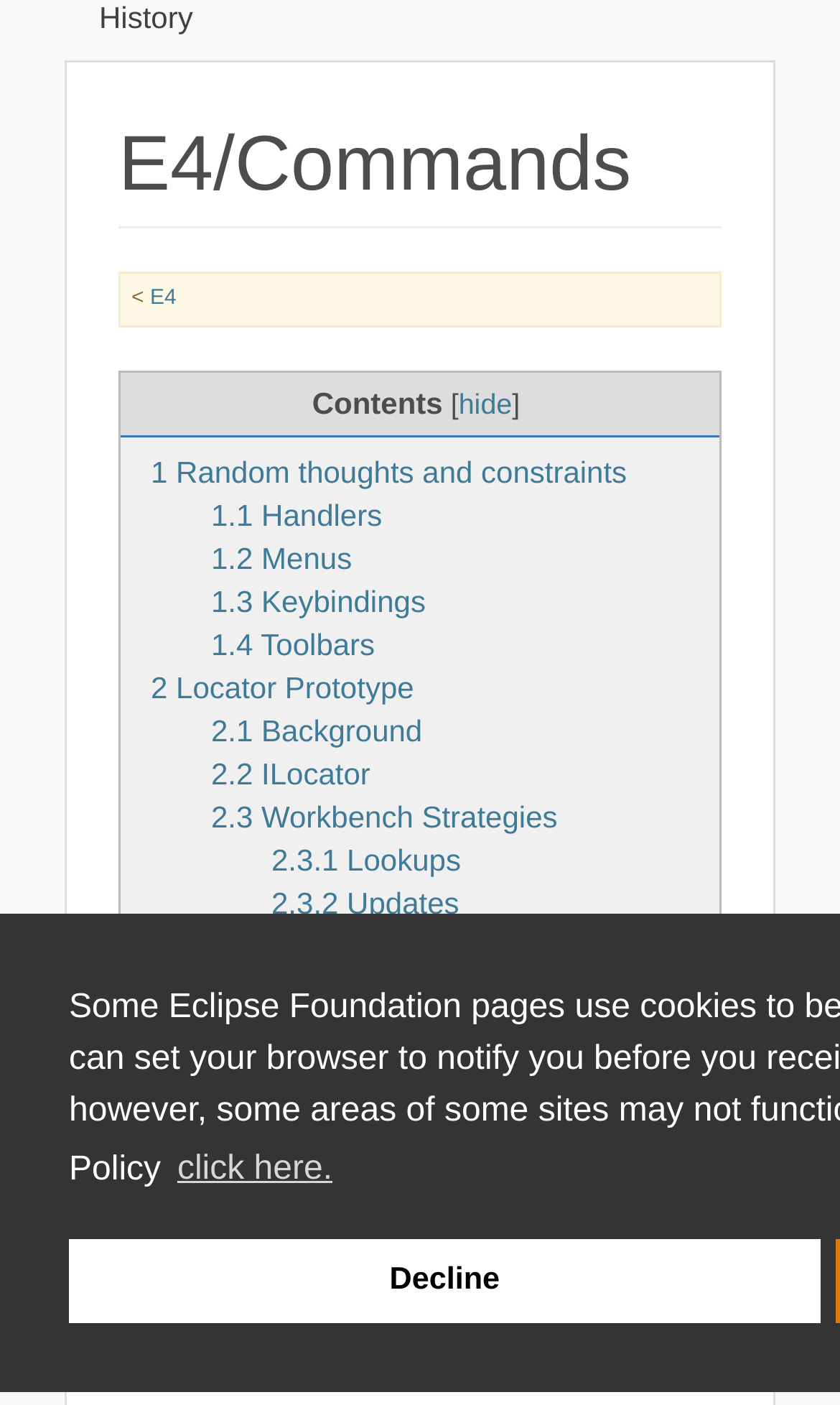Identify the bounding box coordinates for the UI element described by the following text: "3.1 Mylyn Monitor API". Provide the coordinates as four float numbers between 0 and 1, in the format [left, top, right, bottom].

[0.251, 0.753, 0.6, 0.777]